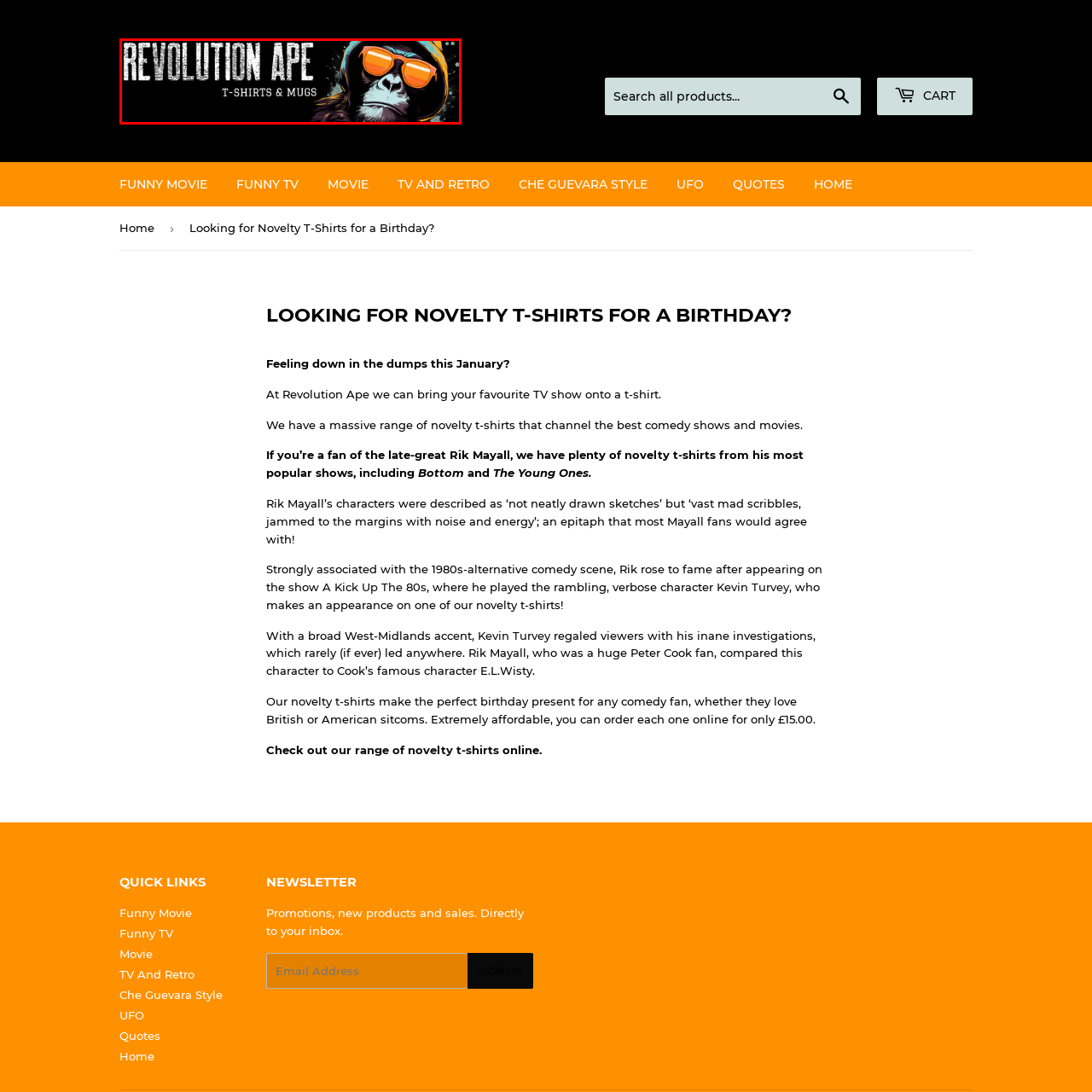Is the text 'REVOLUTION APE' in bold?
Analyze the image encased by the red bounding box and elaborate on your answer to the question.

The caption specifically mentions that the text 'REVOLUTION APE' is in bold, distressed font, which suggests that it is prominently displayed and attention-grabbing.